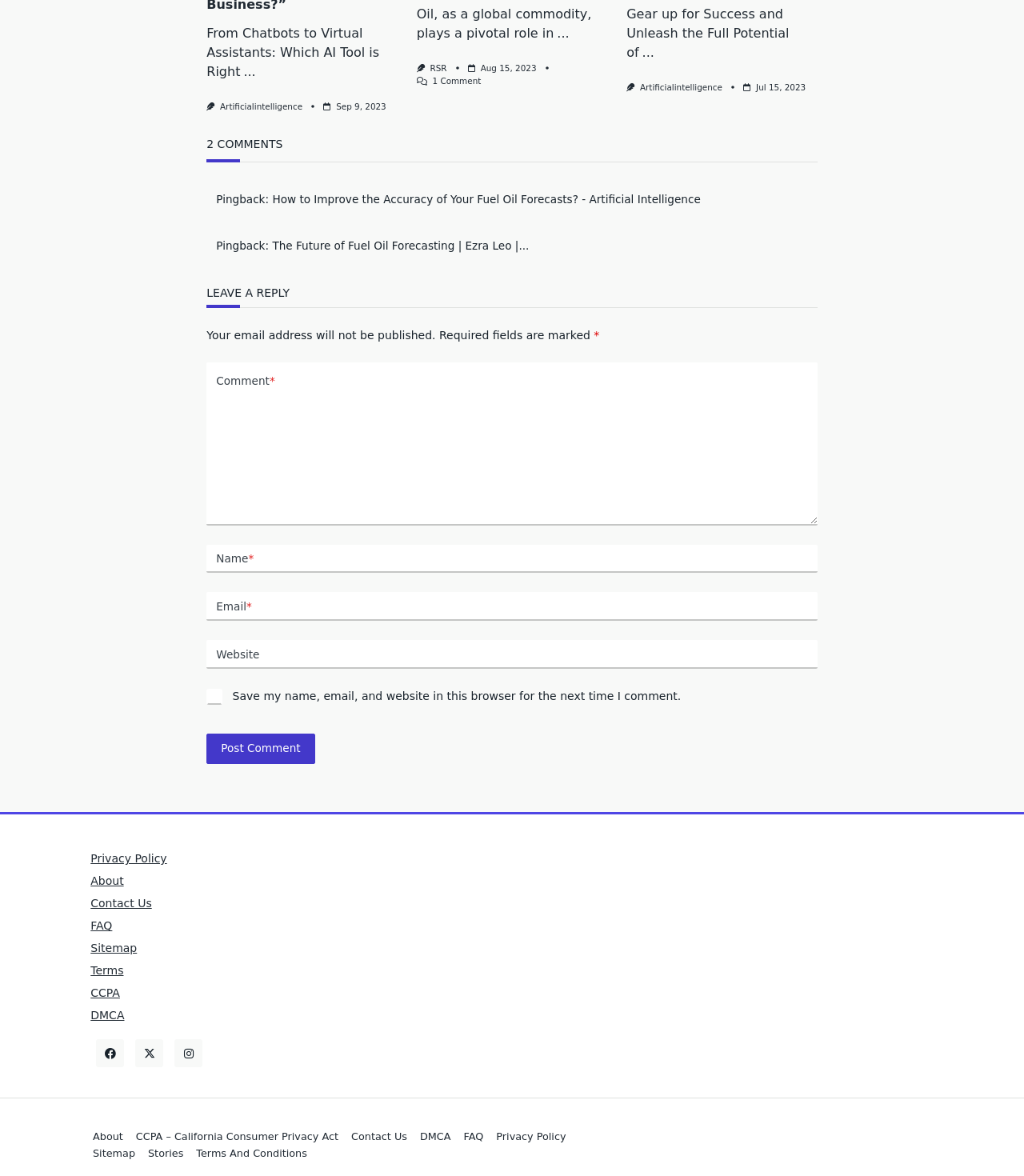Locate the bounding box coordinates of the clickable element to fulfill the following instruction: "Click on the 'Talk World Radio' link". Provide the coordinates as four float numbers between 0 and 1 in the format [left, top, right, bottom].

None